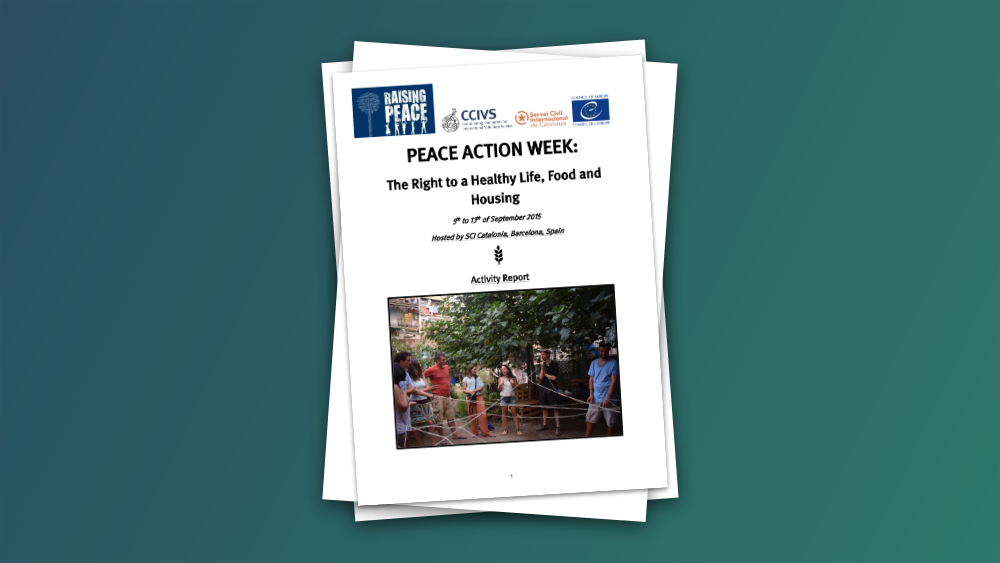Describe all the visual components present in the image.

The image showcases the front page of an activity report titled "Peace Action Week: The Right to a Healthy Life, Food and Housing," detailing an event held from September 5th to 11th, 2015, hosted by SCI Catalonia in Barcelona, Spain. The report features a prominent header with the logos of CCIVS and other affiliated organizations committed to promoting peace. 

In the background, a photograph shows participants engaging in a community activity, surrounded by greenery, conveying themes of collaboration and awareness on critical issues related to health and housing. The image is framed with a subtle gradient background, enhancing the report’s professional presentation. This document serves as a valuable resource for understanding the initiatives surrounding peace as related to essential human rights.